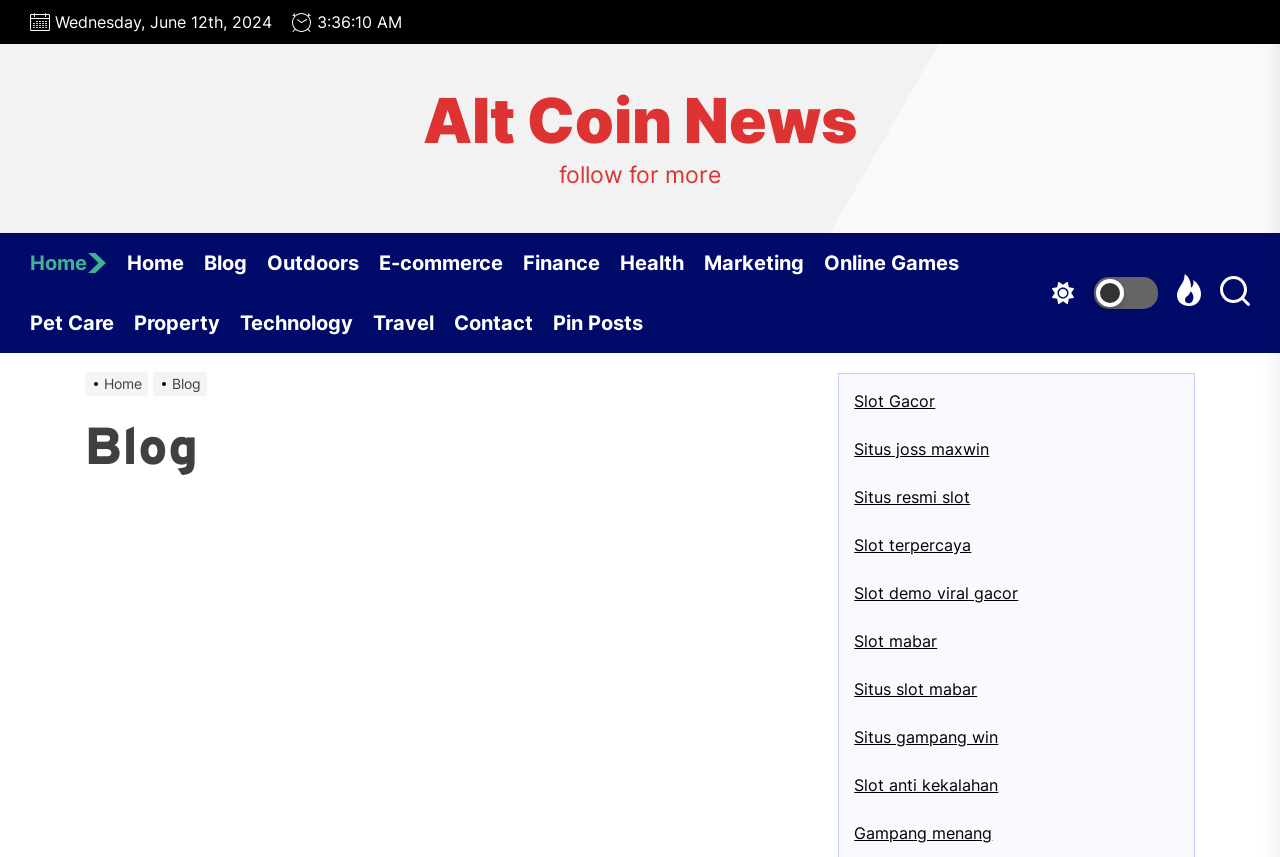Use a single word or phrase to answer this question: 
How many navigation links are available?

15